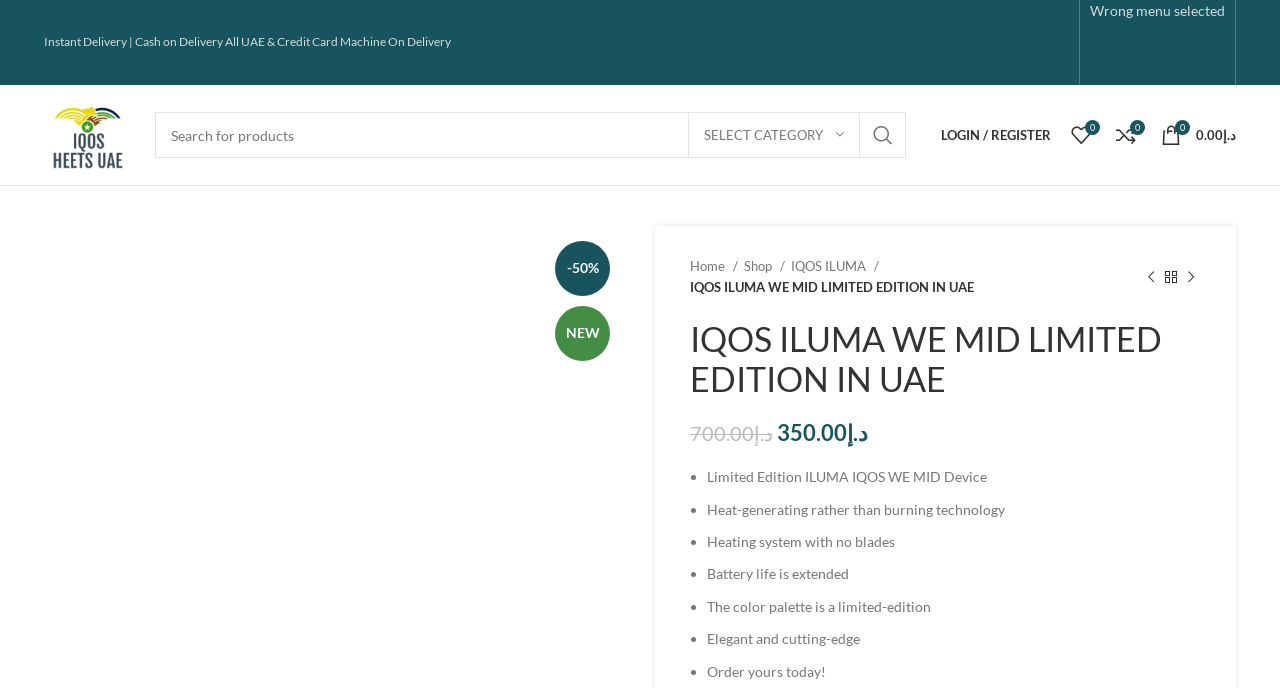What is the price of the IQOS ILUMA WE MID LIMITED EDITION?
Answer the question with as much detail as you can, using the image as a reference.

I found the price of the IQOS ILUMA WE MID LIMITED EDITION by looking at the section that displays the product information. Specifically, I looked at the text next to the 'د.إ' symbol, which indicates the currency, and found the price to be '350.00'.